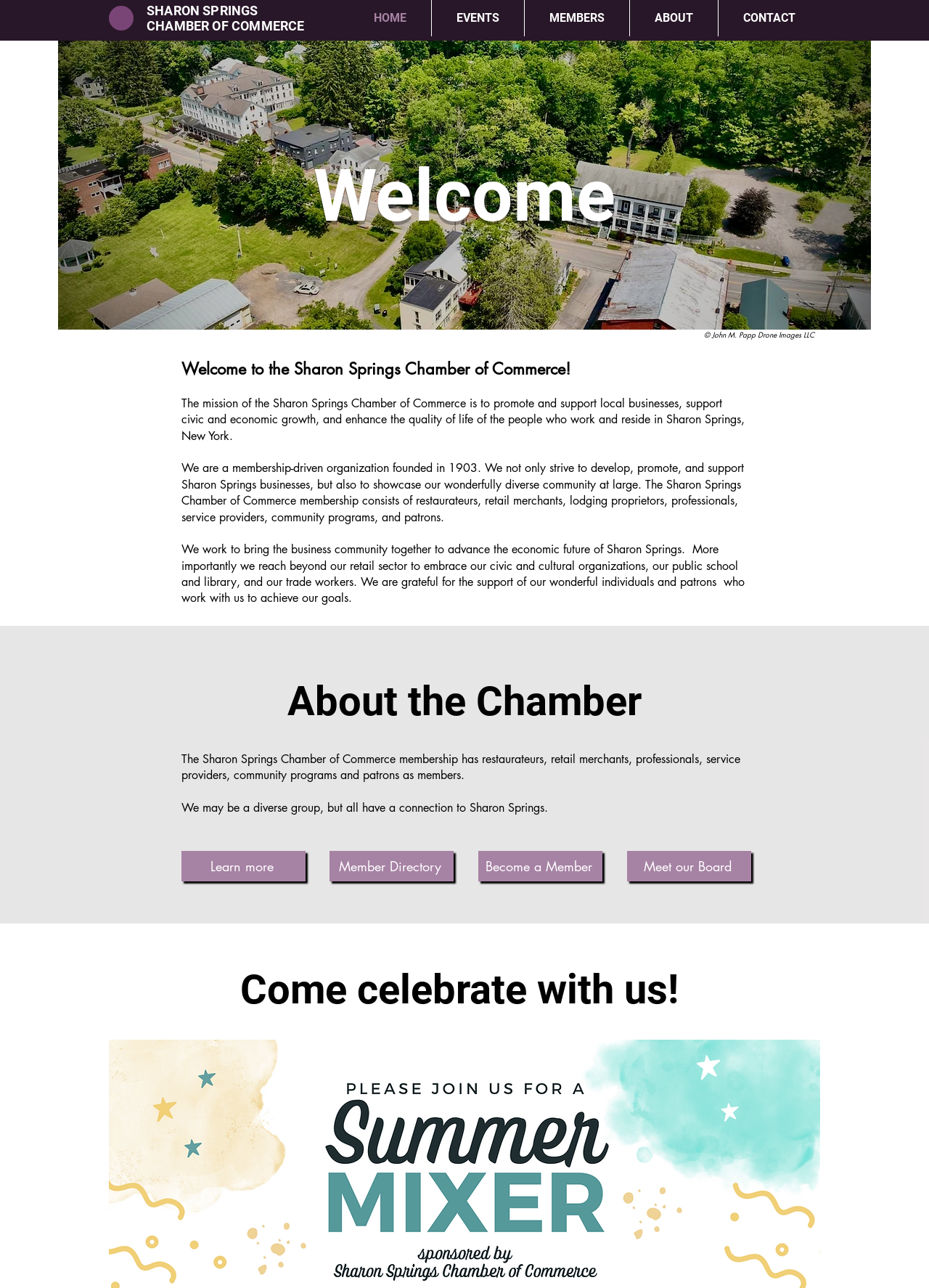Answer with a single word or phrase: 
What is the year the chamber was founded?

1903